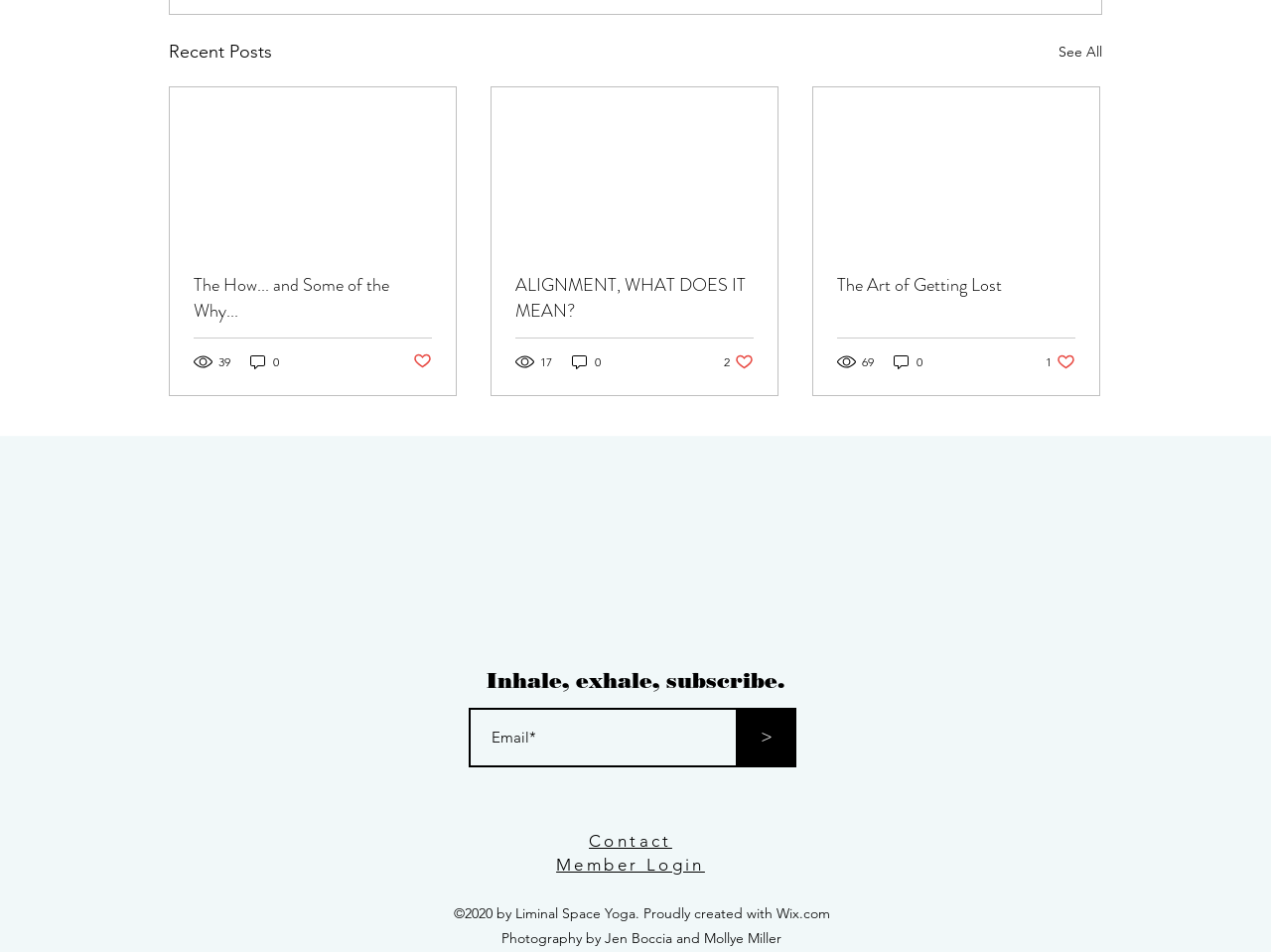What is the theme of the webpage?
Respond to the question with a single word or phrase according to the image.

Yoga